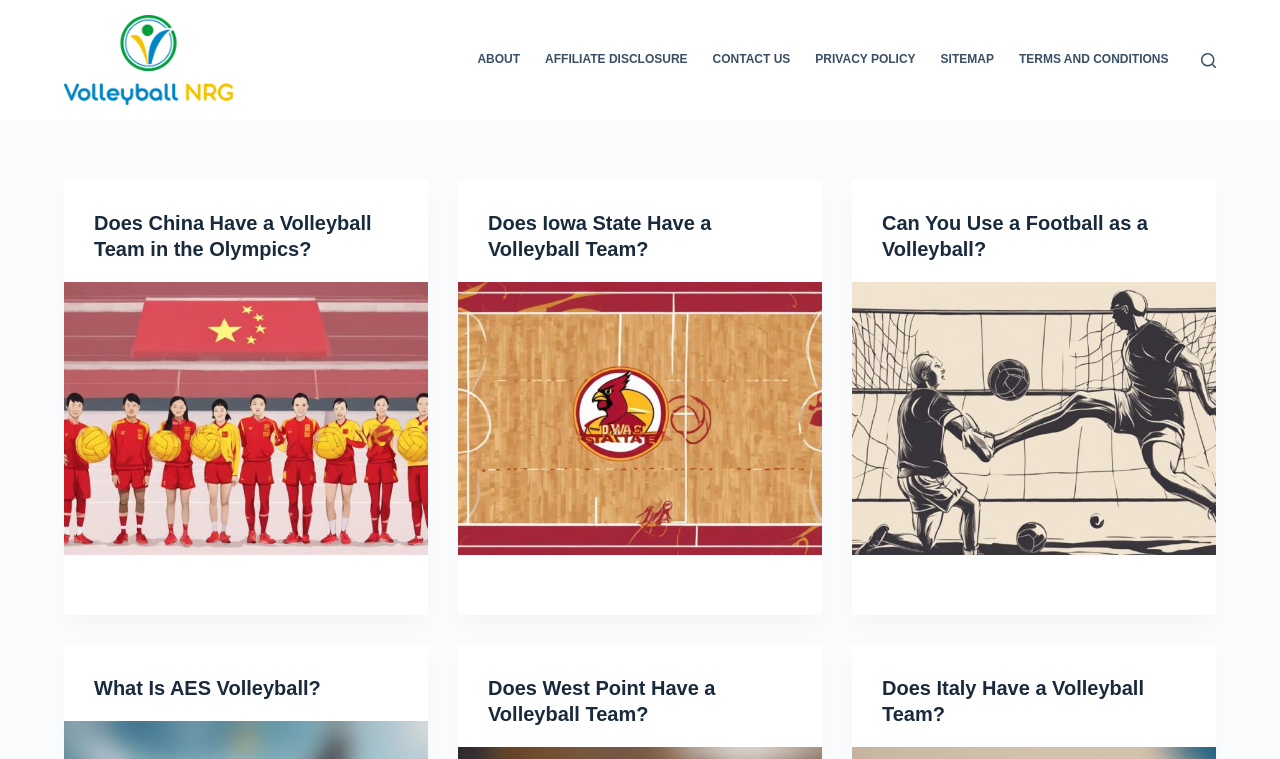Identify the bounding box for the described UI element. Provide the coordinates in (top-left x, top-left y, bottom-right x, bottom-right y) format with values ranging from 0 to 1: About

[0.363, 0.0, 0.416, 0.158]